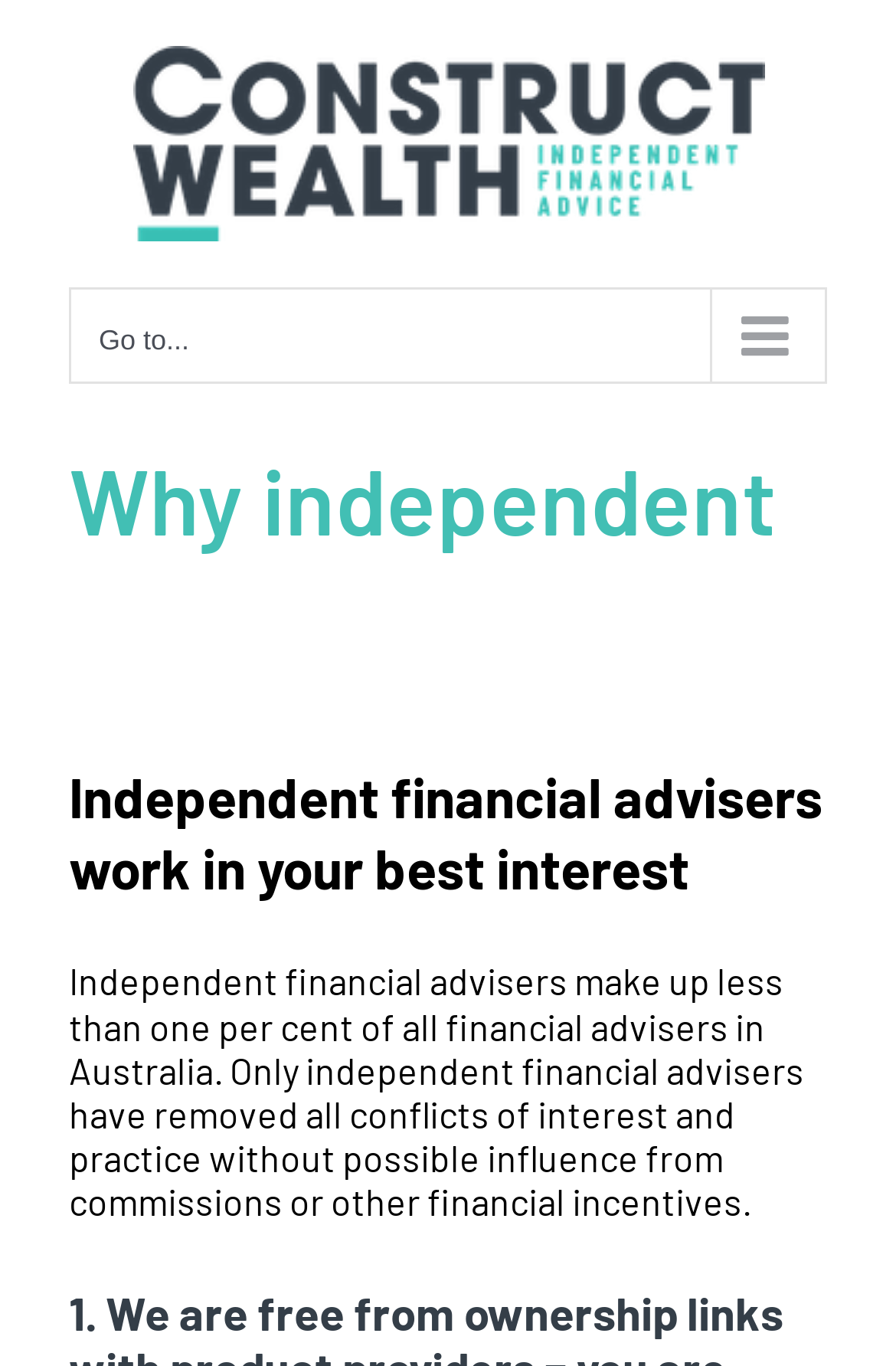Using the provided description: "alt="Construct Wealth Logo"", find the bounding box coordinates of the corresponding UI element. The output should be four float numbers between 0 and 1, in the format [left, top, right, bottom].

[0.077, 0.034, 0.923, 0.177]